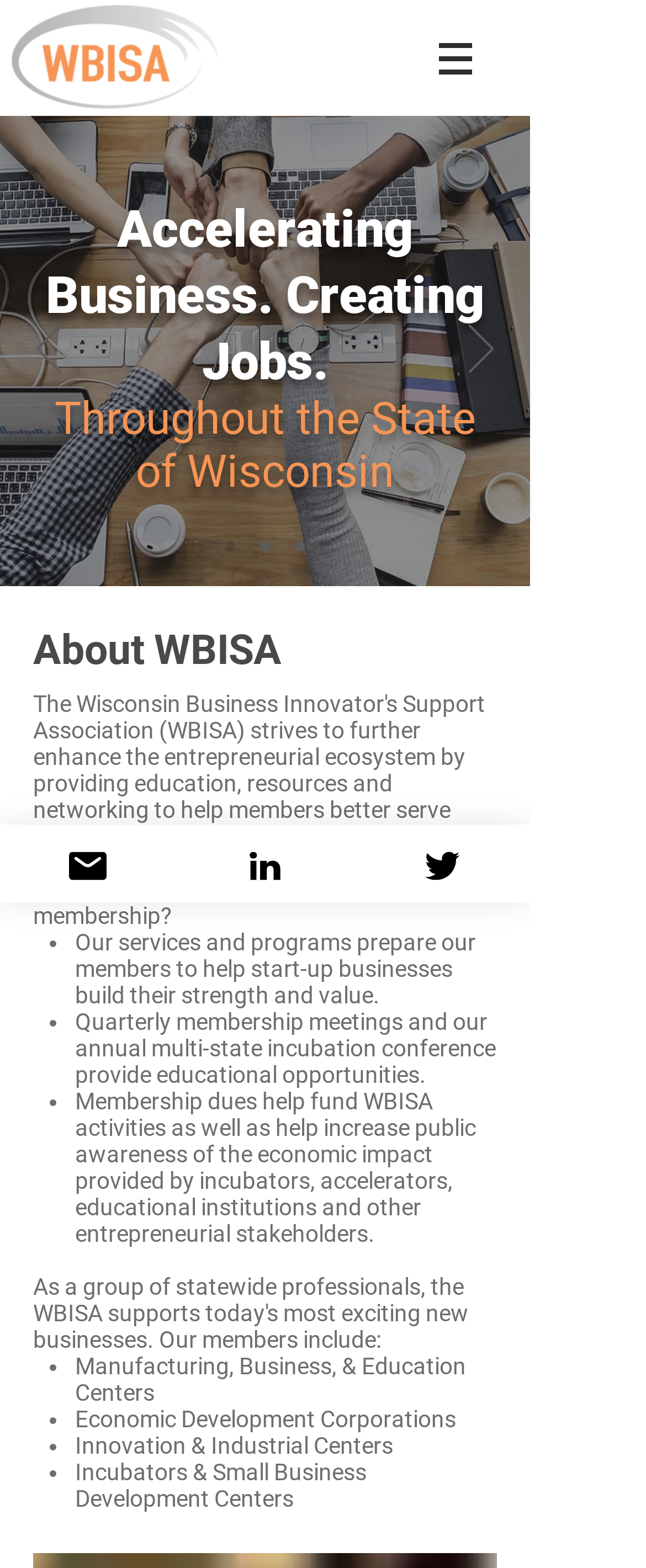Identify the bounding box coordinates for the element that needs to be clicked to fulfill this instruction: "Click the Previous button in the slideshow". Provide the coordinates in the format of four float numbers between 0 and 1: [left, top, right, bottom].

[0.056, 0.207, 0.095, 0.241]